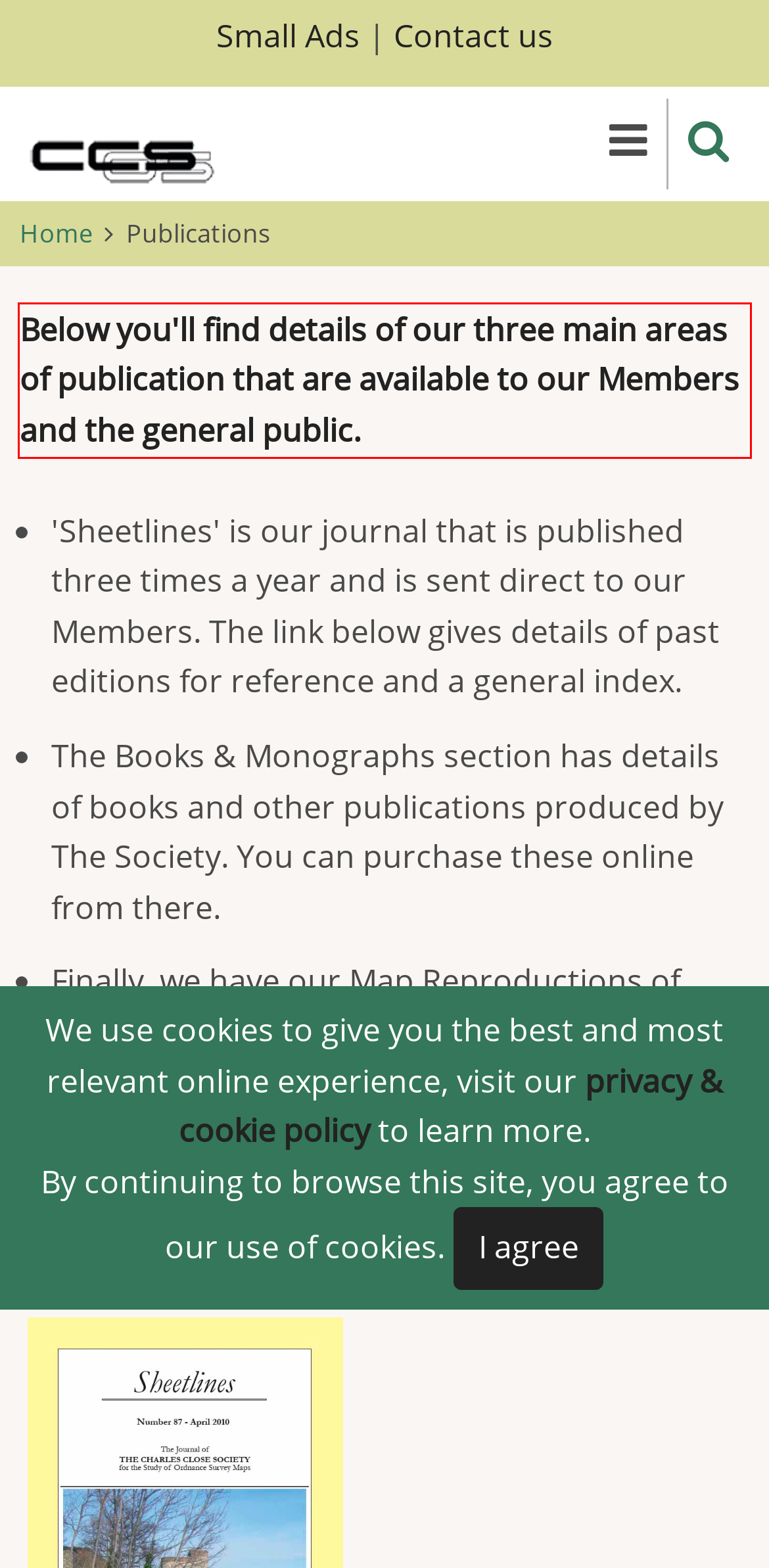Using OCR, extract the text content found within the red bounding box in the given webpage screenshot.

Below you'll find details of our three main areas of publication that are available to our Members and the general public.